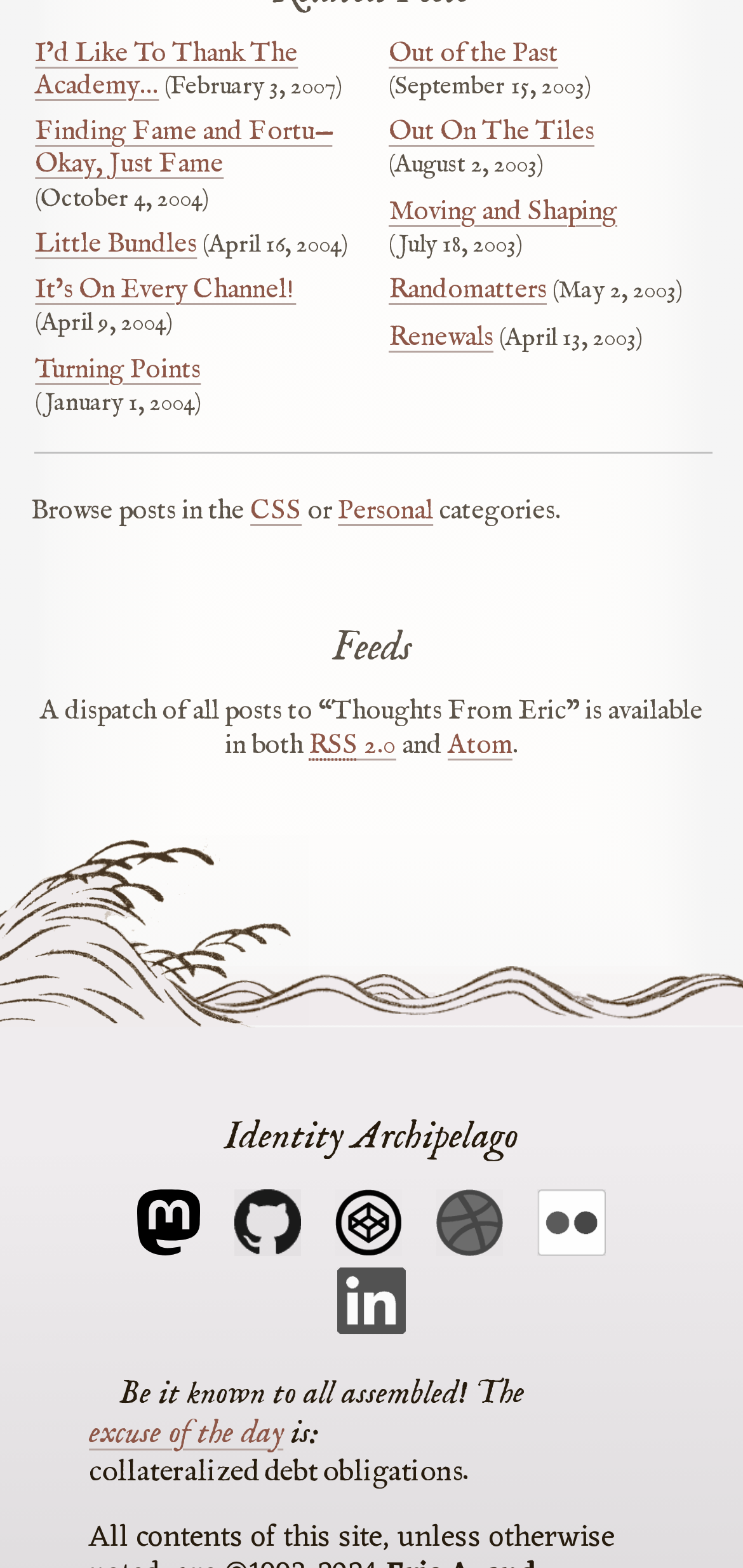What is the phrase mentioned after 'Be it known to all assembled!'?
Please provide a comprehensive answer to the question based on the webpage screenshot.

I read the heading element 'Be it known to all assembled!' and found the next element is a link 'excuse of the day', which is the phrase mentioned.